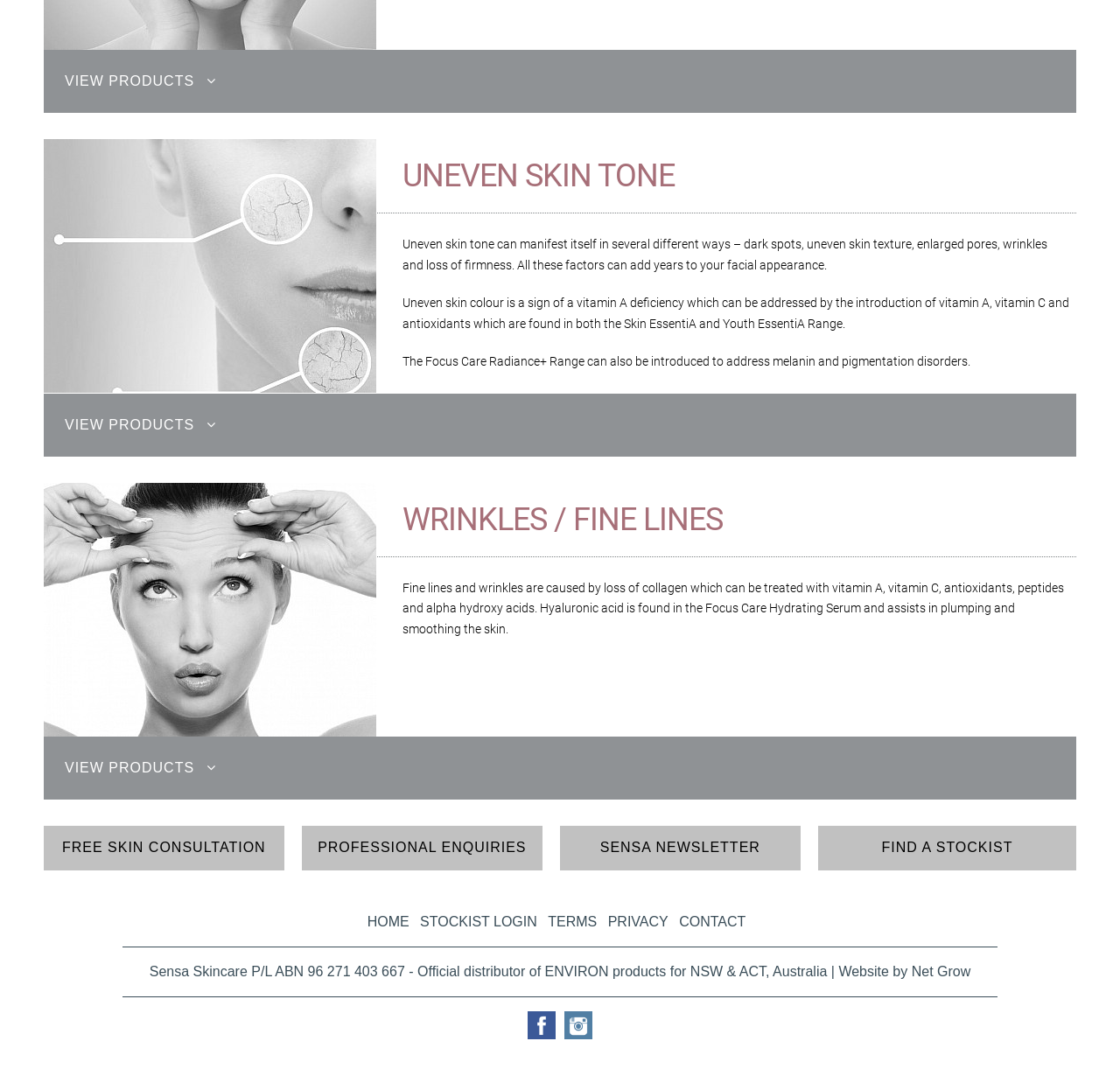Could you indicate the bounding box coordinates of the region to click in order to complete this instruction: "Find a stockist for Sensa products".

[0.73, 0.762, 0.961, 0.804]